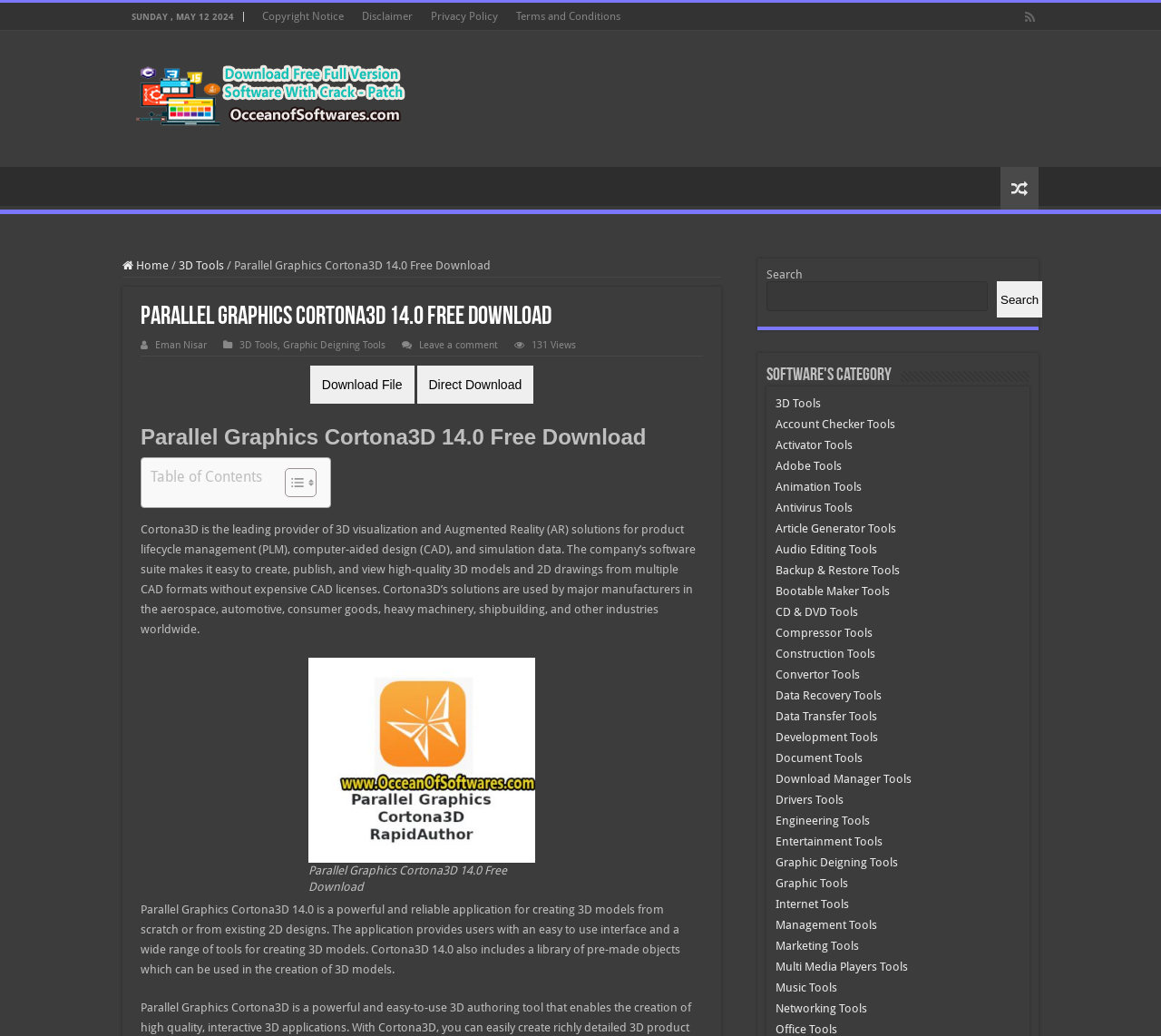Could you provide the bounding box coordinates for the portion of the screen to click to complete this instruction: "Click on Download File Direct Download"?

[0.267, 0.364, 0.46, 0.377]